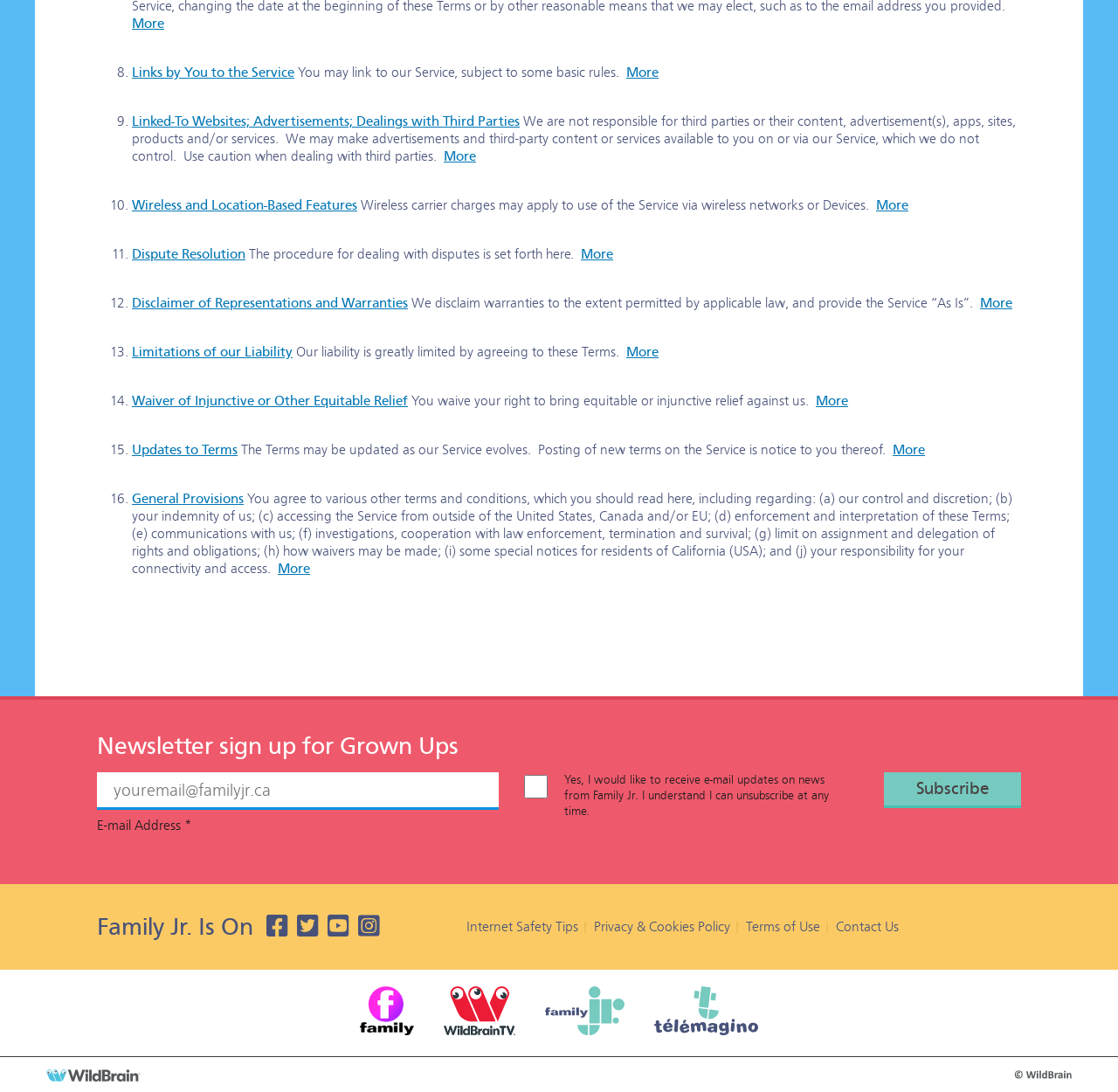Locate the bounding box coordinates of the clickable region necessary to complete the following instruction: "Visit the WildBrain Corporate Site". Provide the coordinates in the format of four float numbers between 0 and 1, i.e., [left, top, right, bottom].

[0.039, 0.968, 0.961, 1.0]